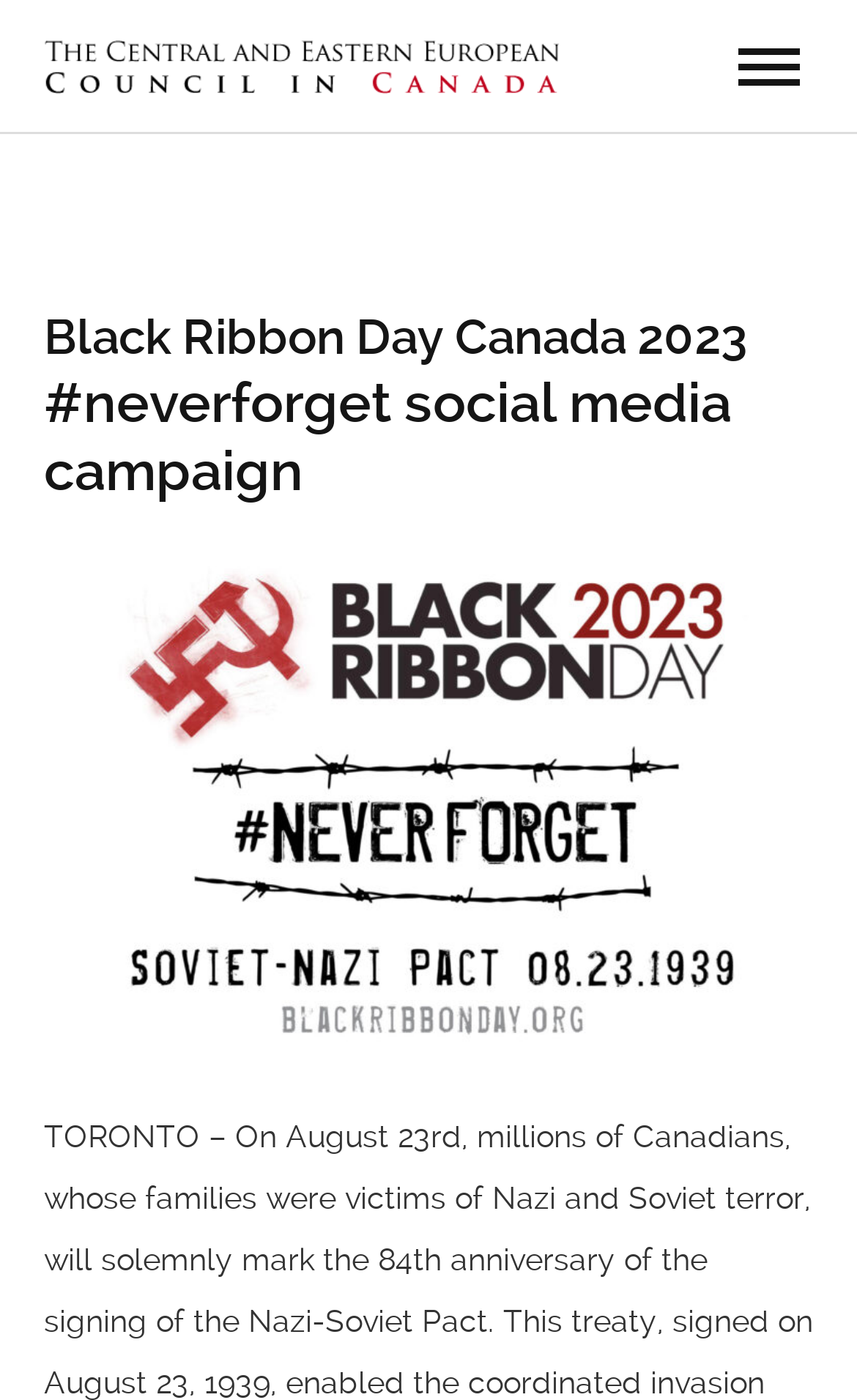What is the purpose of the #neverforget social media campaign?
Based on the image, give a concise answer in the form of a single word or short phrase.

Unknown